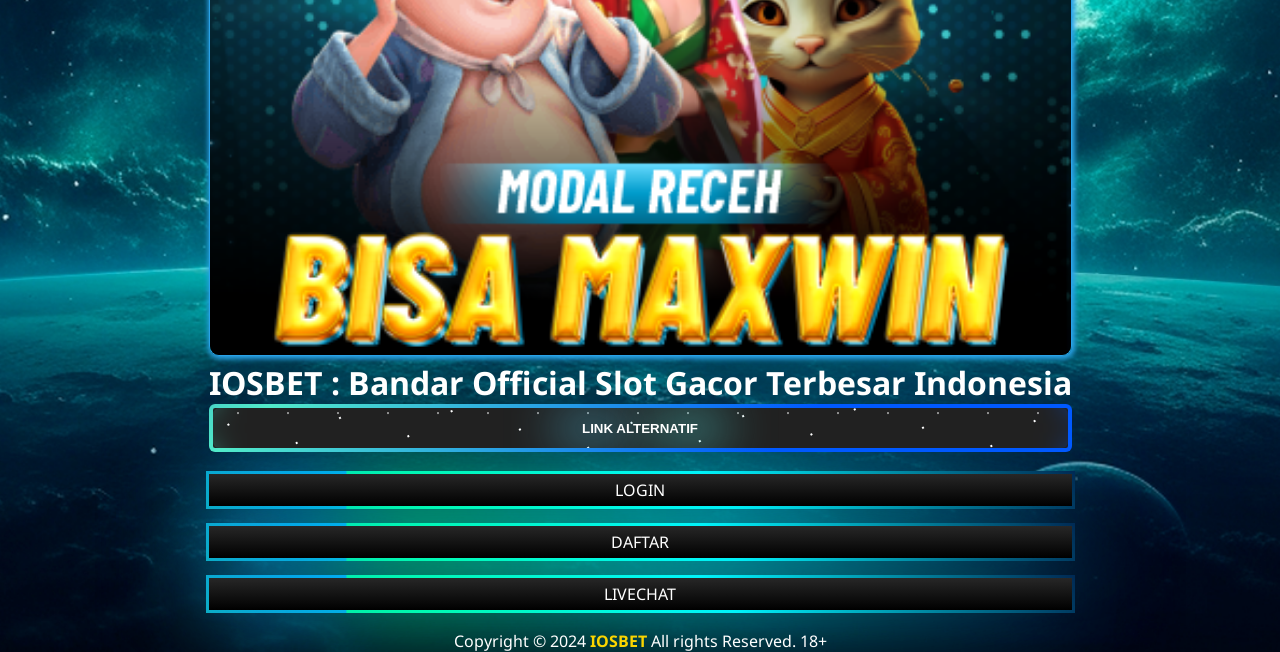Using the provided element description, identify the bounding box coordinates as (top-left x, top-left y, bottom-right x, bottom-right y). Ensure all values are between 0 and 1. Description: DAFTAR

[0.163, 0.807, 0.837, 0.856]